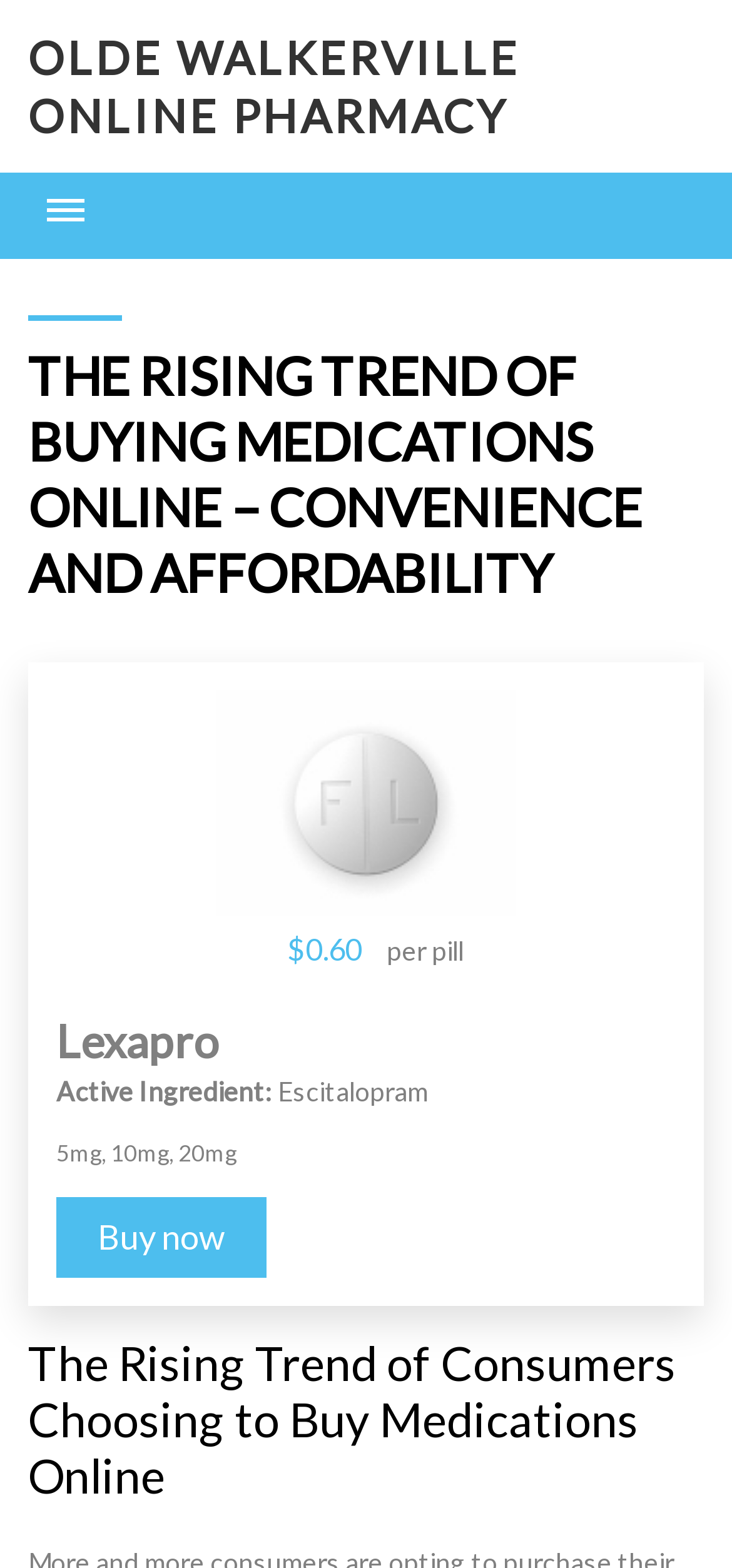What can be done with the 'Buy now' button?
Answer with a single word or short phrase according to what you see in the image.

Buy Lexapro